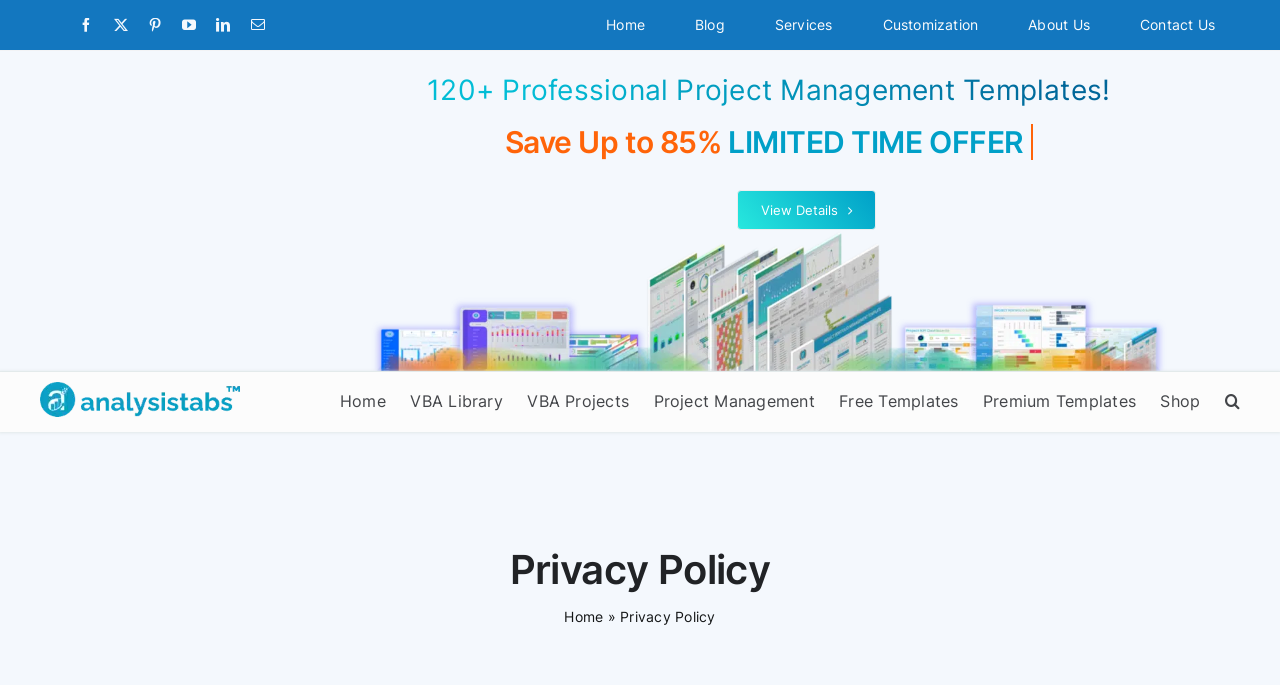What is the discount offered?
Please provide a single word or phrase based on the screenshot.

Up to 85%